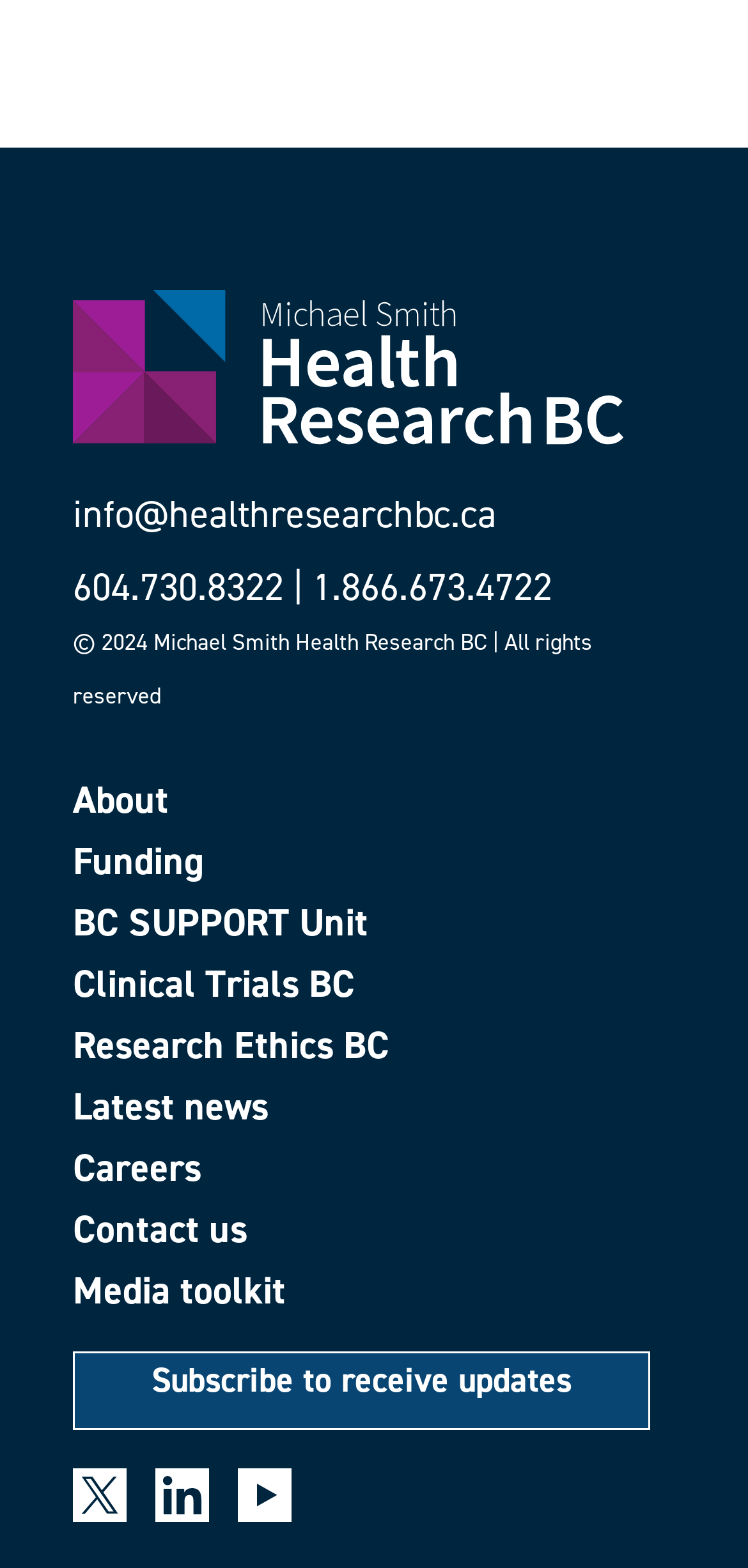Find and specify the bounding box coordinates that correspond to the clickable region for the instruction: "Read the article by Conor Renshaw".

None